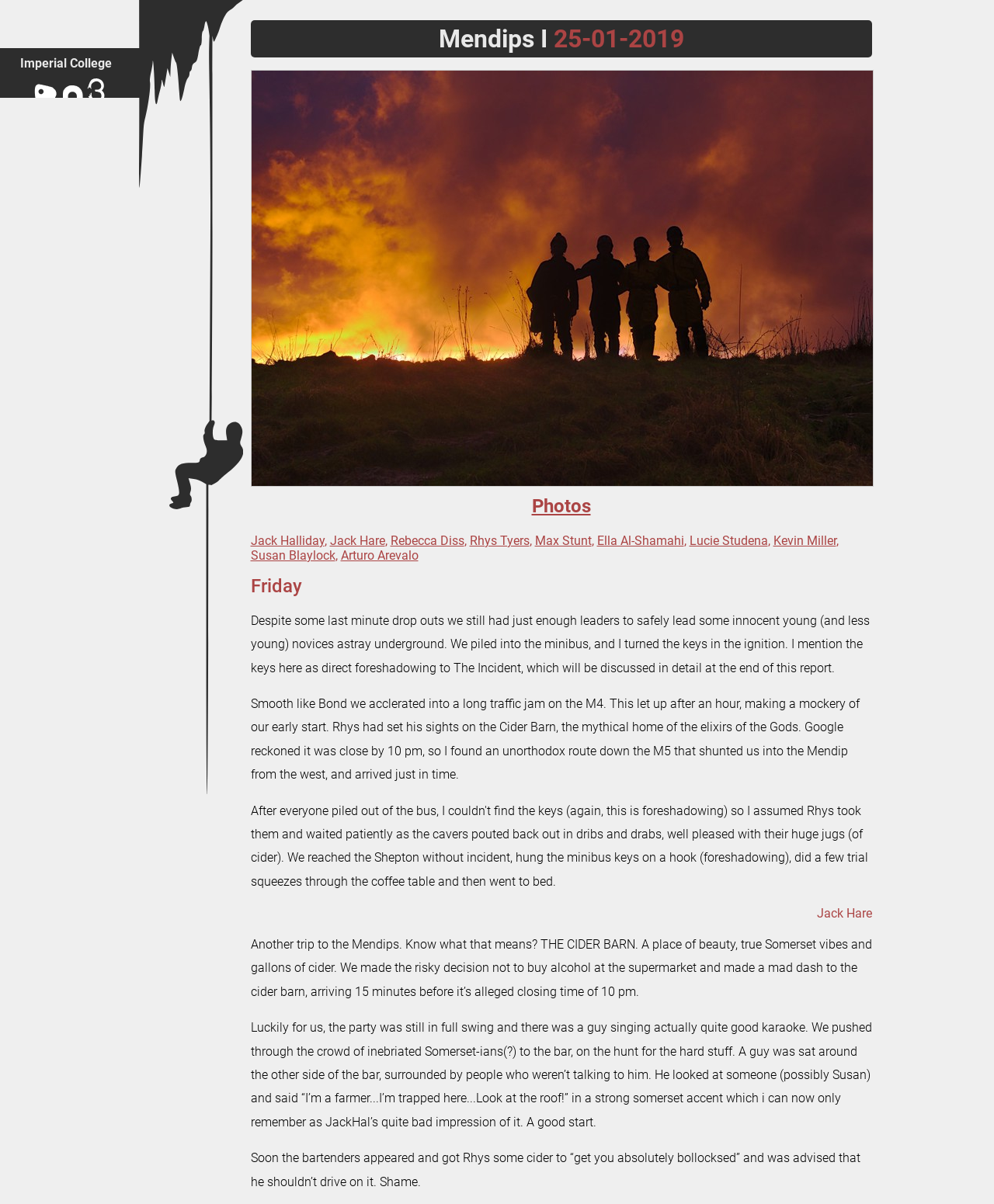Bounding box coordinates are specified in the format (top-left x, top-left y, bottom-right x, bottom-right y). All values are floating point numbers bounded between 0 and 1. Please provide the bounding box coordinate of the region this sentence describes: 4 novembre 20224 novembre 2022

None